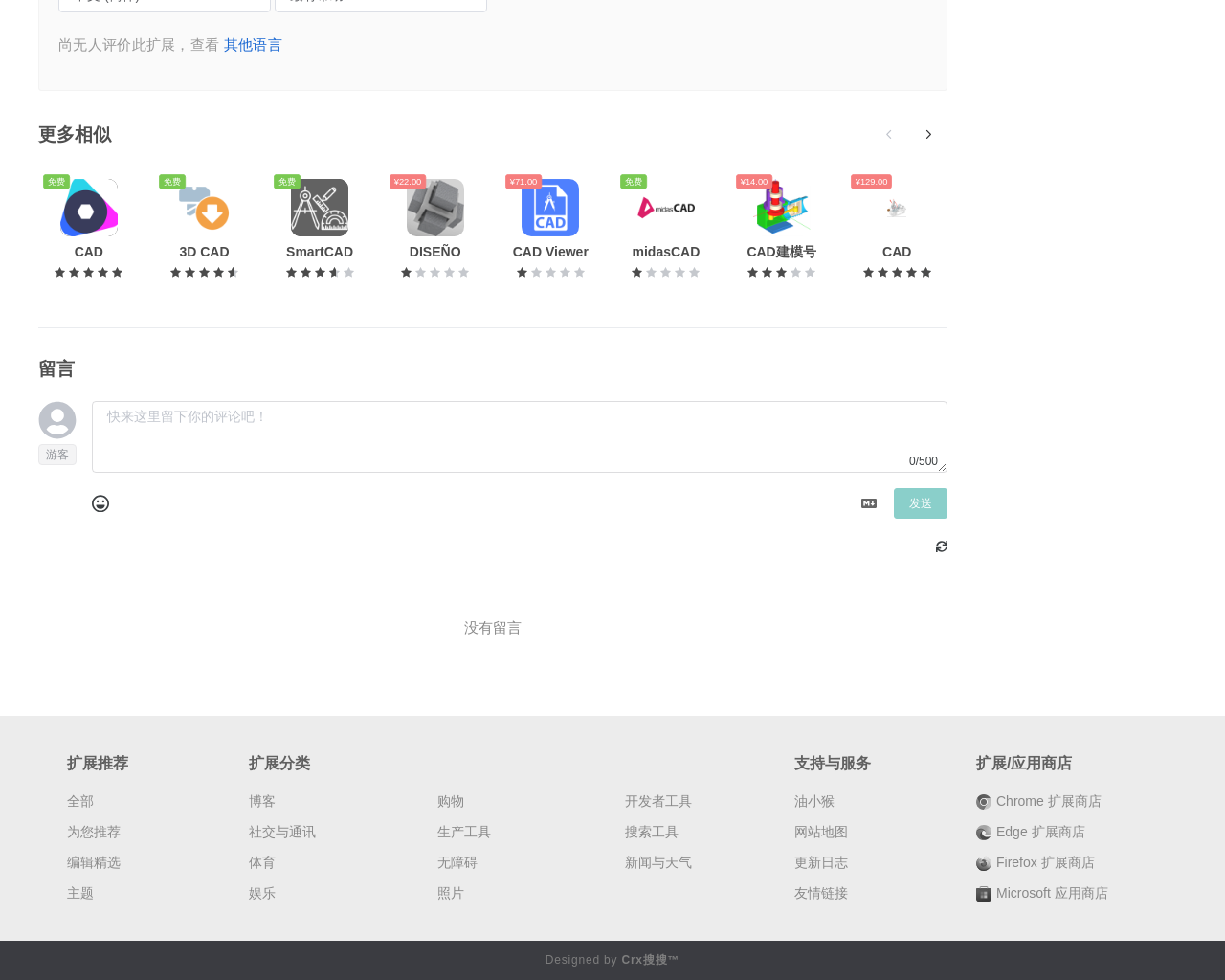How many users reviewed 3D CAD Models Engineering?
Provide a detailed and extensive answer to the question.

I found the link '3D CAD Models Engineering 3D CAD Models Engineering 平均评分为4.6星（总分为5星）。225位用户评价了此项内容。 免费' and extracted the number of users who reviewed the item from the text.